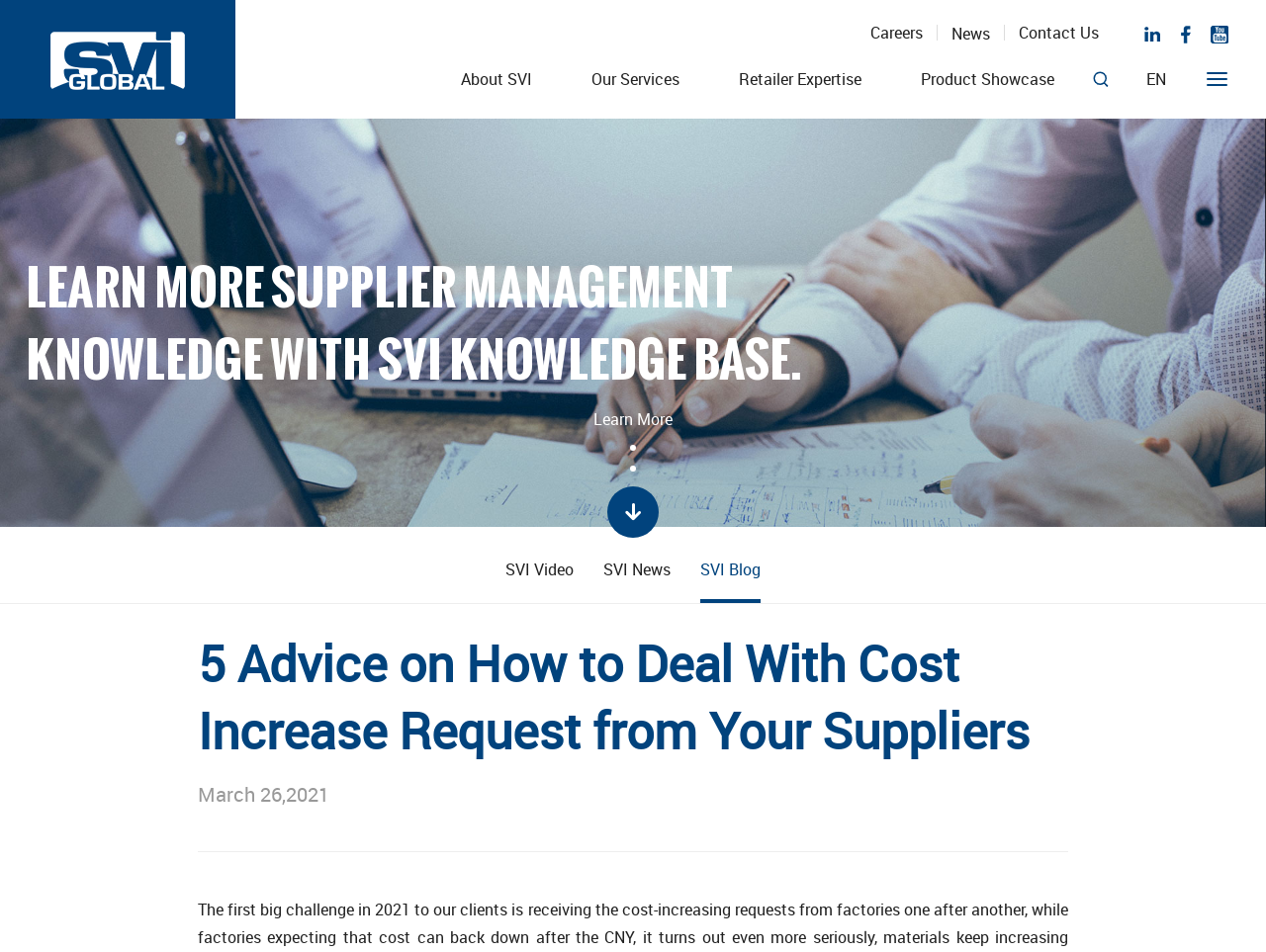Show the bounding box coordinates for the HTML element described as: "Careers".

[0.688, 0.023, 0.729, 0.046]